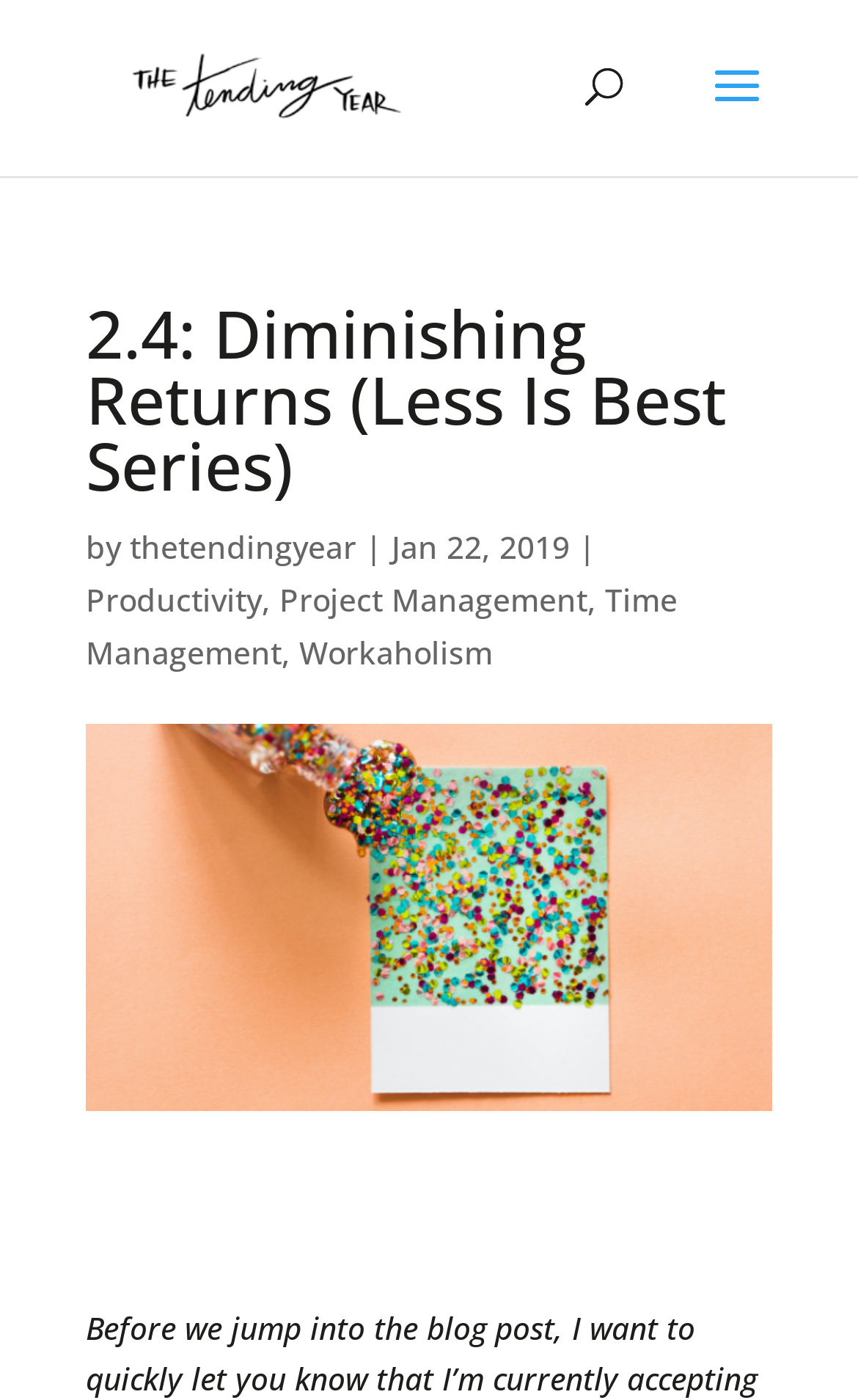Provide a thorough description of the webpage you see.

The webpage is about an article titled "2.4: Diminishing Returns (Less Is Best Series)" on a website called "The Tending Year". At the top left, there is a link to the website's homepage, accompanied by a small image of the website's logo. 

Below the title, there is a search bar that spans across most of the width of the page. 

The article's title is followed by the author's name, "thetendingyear", and the publication date, "Jan 22, 2019". 

On the same line, there are several links to categories, including "Productivity", "Project Management", "Time Management", and "Workaholism", separated by commas. 

The main content of the article is accompanied by a large image that takes up most of the page's width, depicting a glass bottle spilling glitter on top of a green card with an orange background.